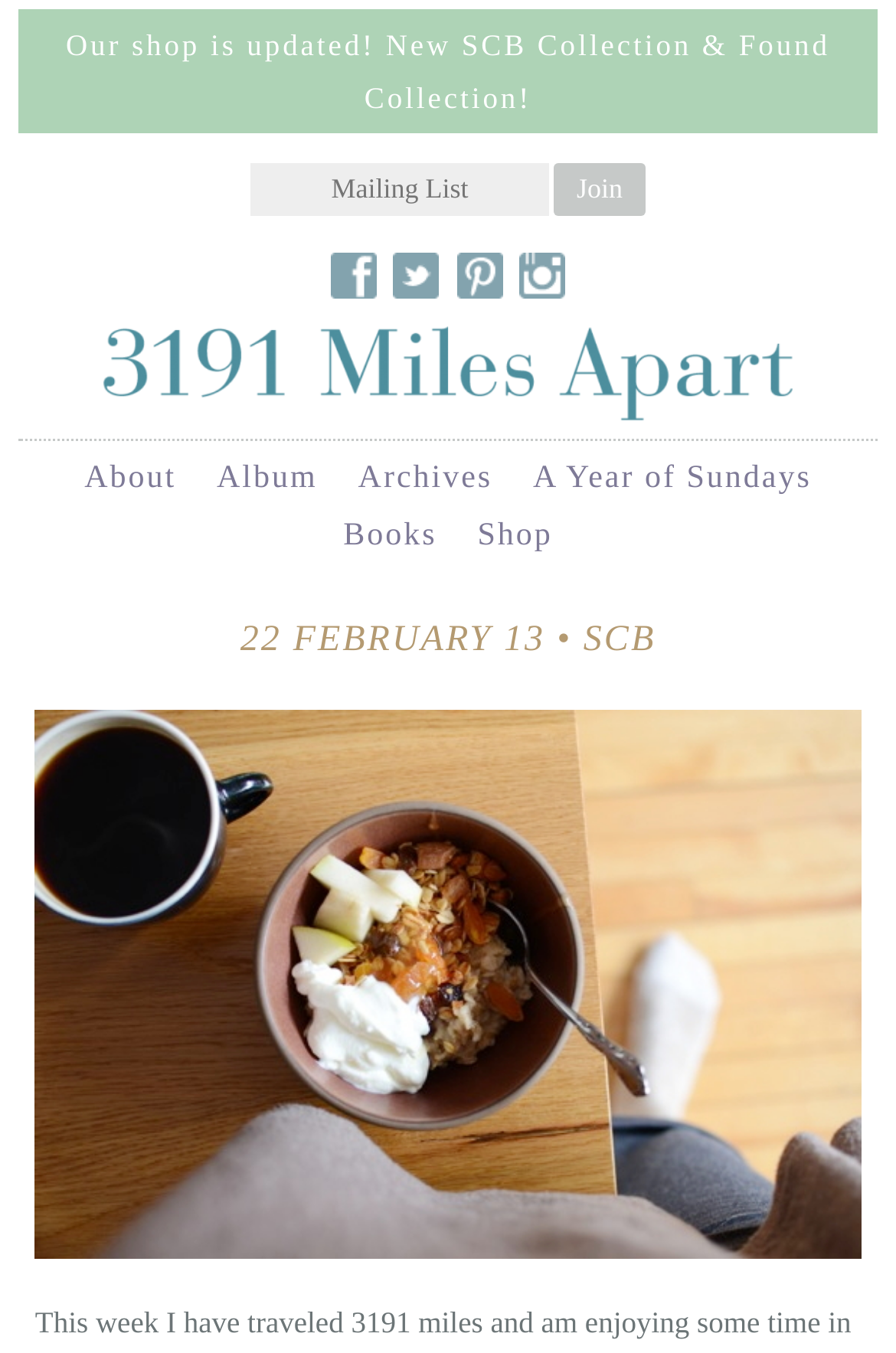Can you show the bounding box coordinates of the region to click on to complete the task described in the instruction: "Visit the 'About' page"?

[0.094, 0.341, 0.197, 0.366]